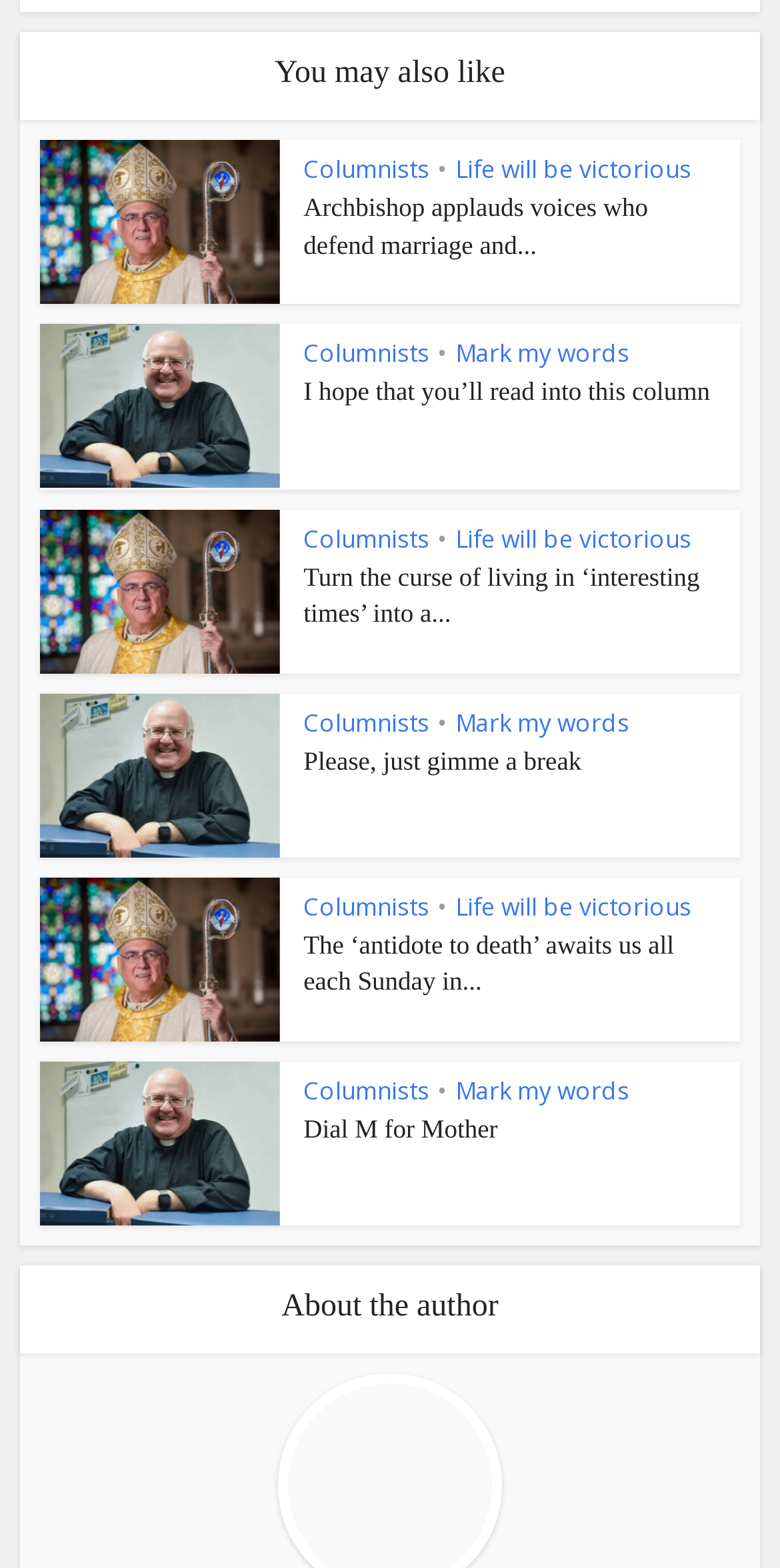Identify the bounding box coordinates necessary to click and complete the given instruction: "View 'Life will be victorious'".

[0.584, 0.097, 0.887, 0.119]